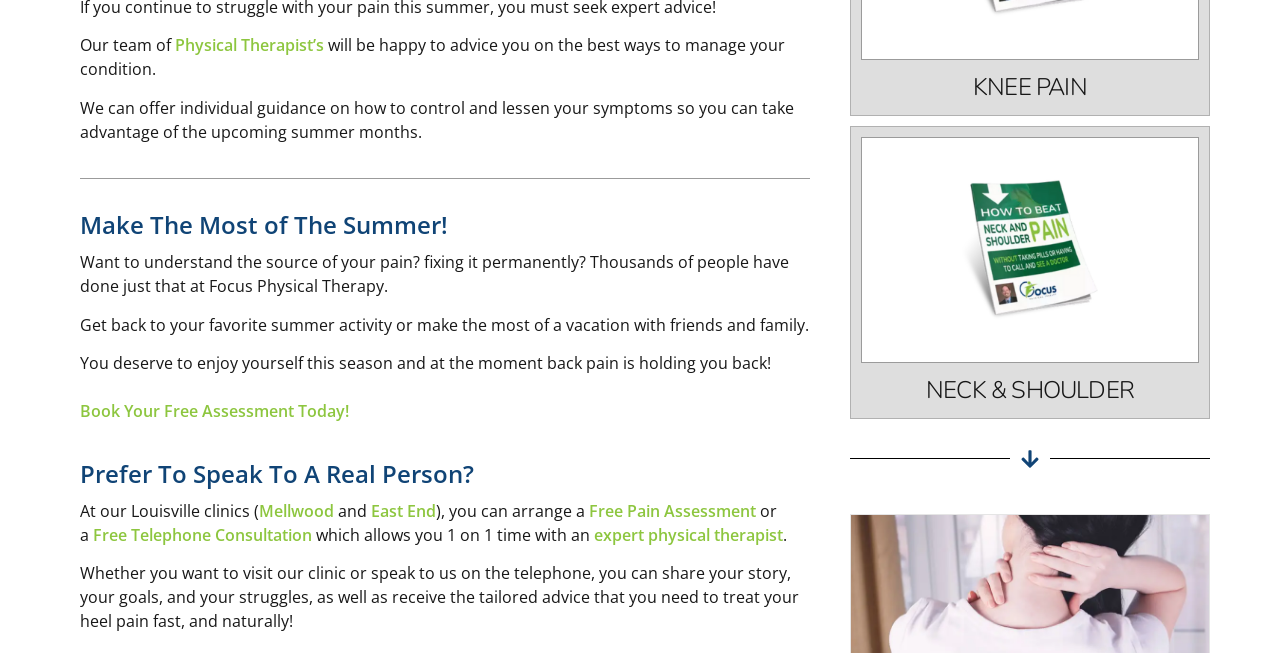Please identify the bounding box coordinates of the area that needs to be clicked to fulfill the following instruction: "Click to book a free assessment today."

[0.062, 0.613, 0.273, 0.647]